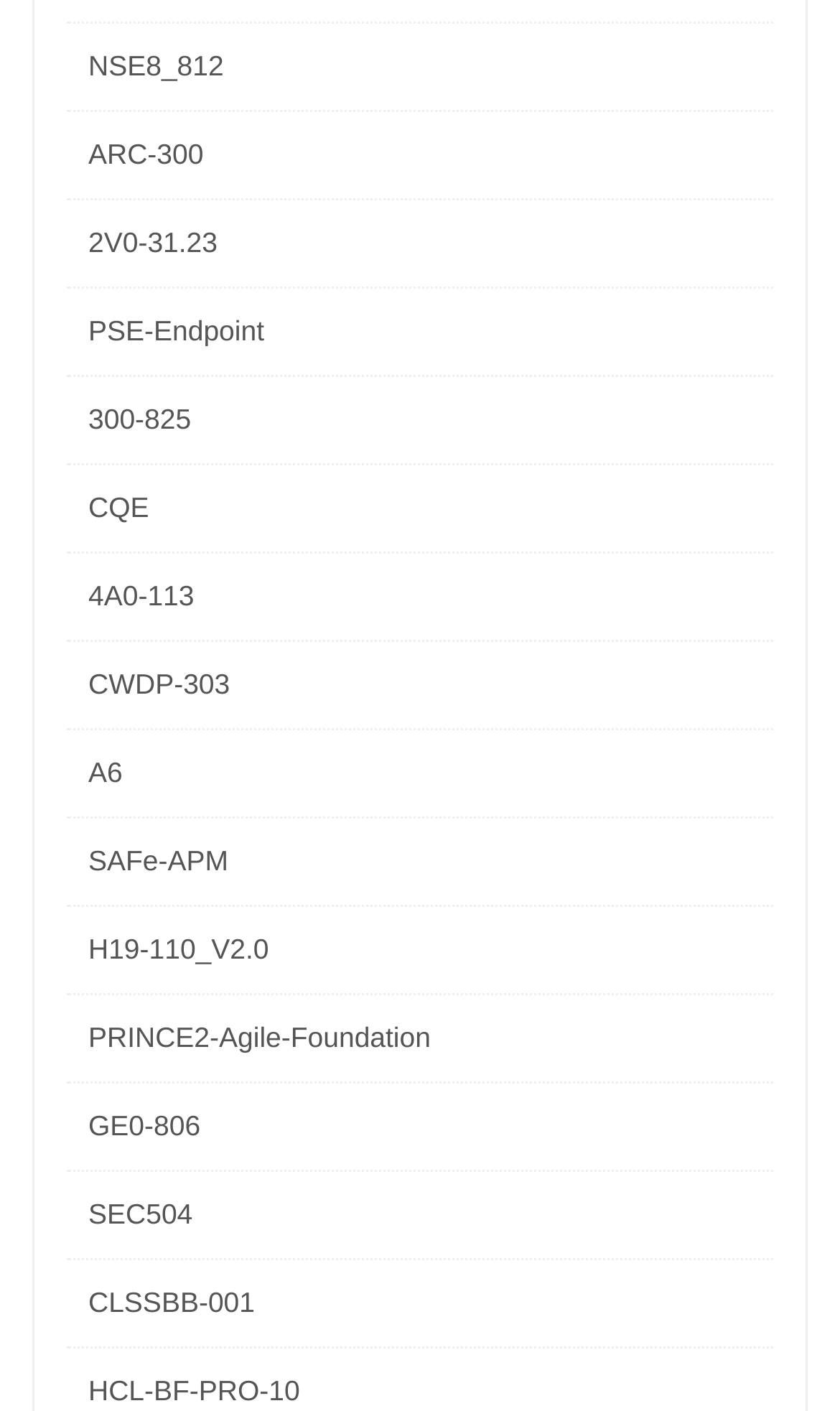Use a single word or phrase to respond to the question:
How many links are on this webpage?

19